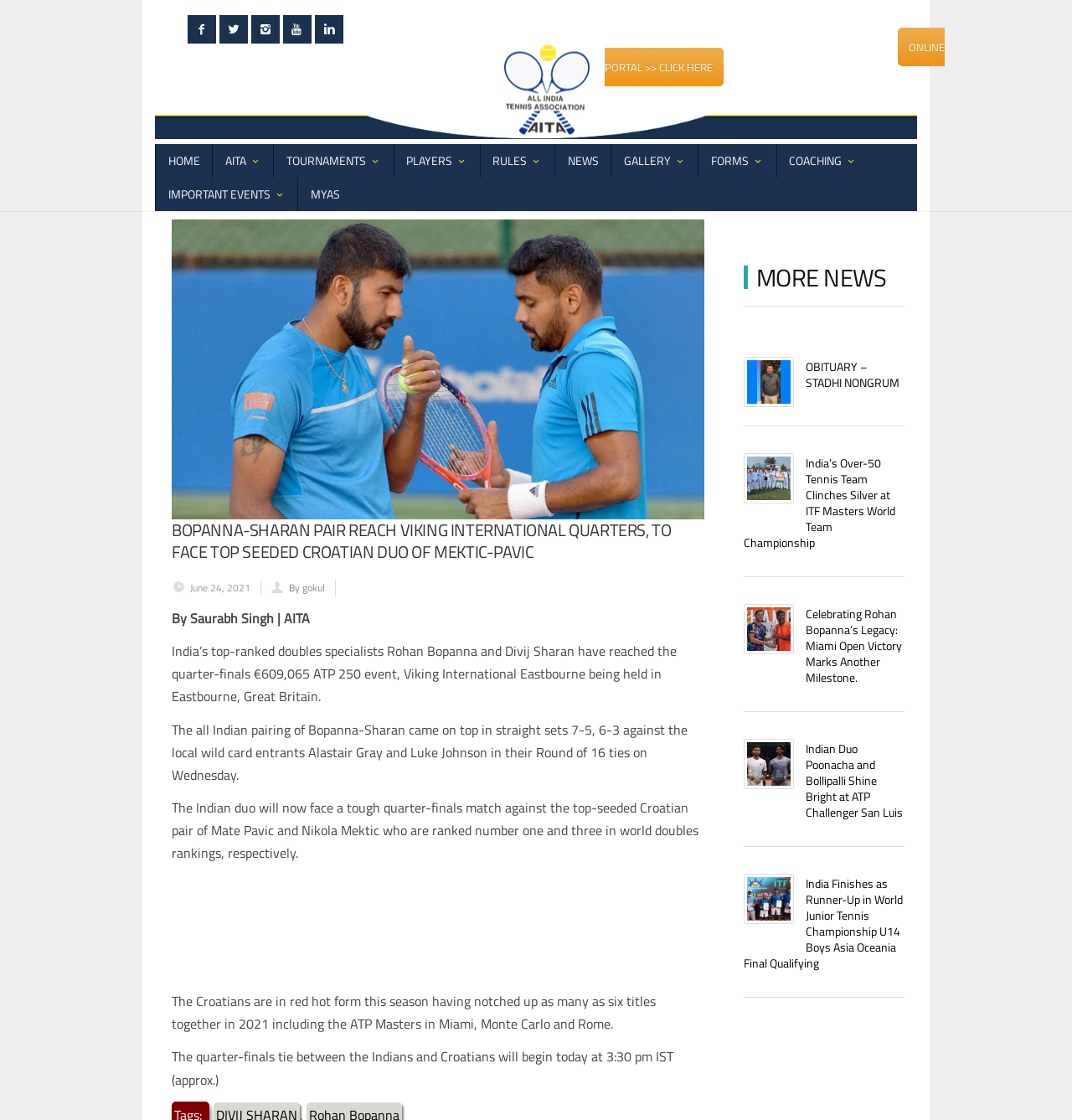How many titles have Mate Pavic and Nikola Mektic won together in 2021?
Give a detailed and exhaustive answer to the question.

According to the article, the Croatians are in red hot form this season, having notched up as many as six titles together in 2021, including the ATP Masters in Miami, Monte Carlo, and Rome.